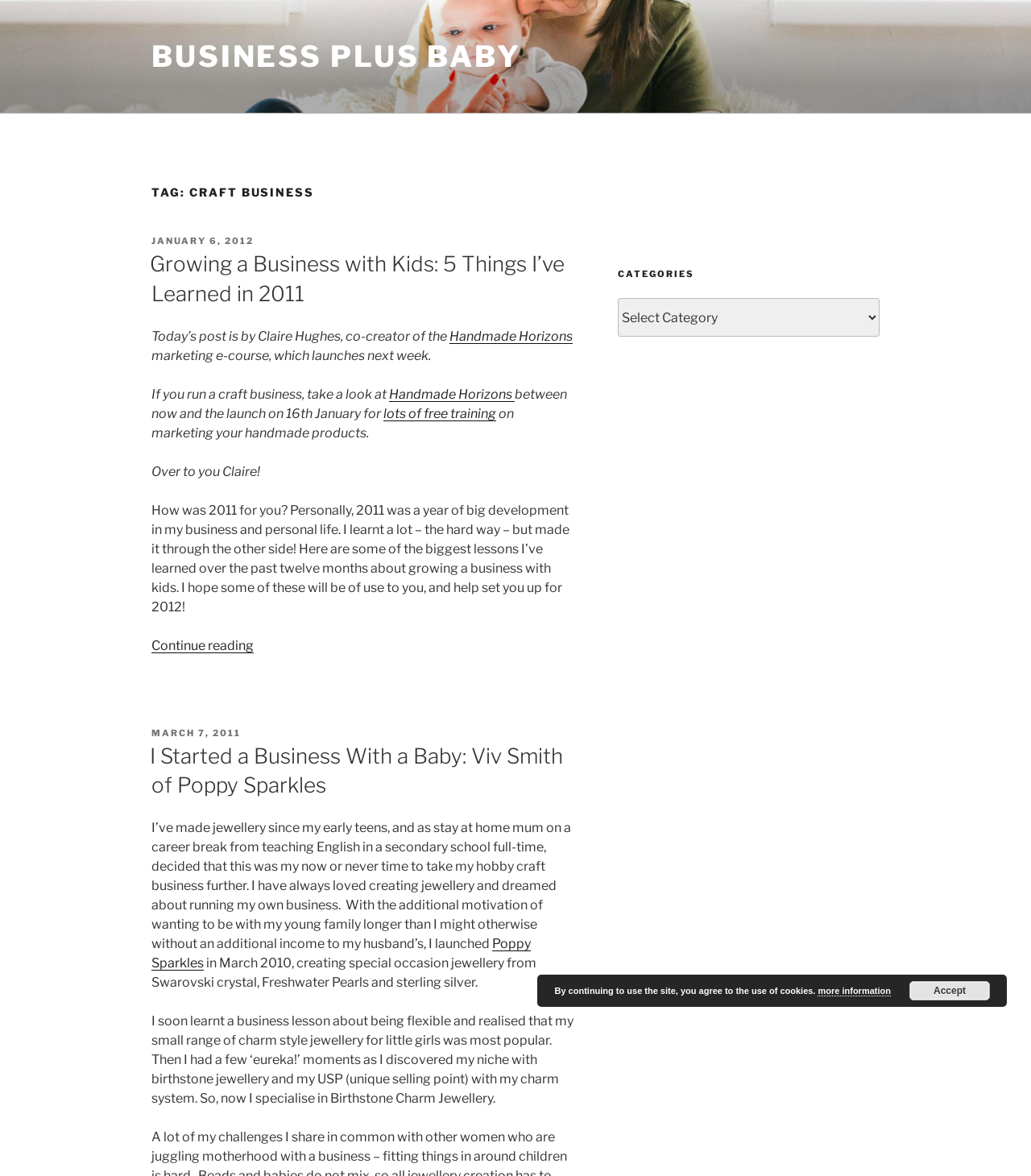Create an in-depth description of the webpage, covering main sections.

The webpage is about a blog focused on craft business, specifically "Business Plus Baby". At the top, there is a prominent link "BUSINESS PLUS BABY" and a heading "TAG: CRAFT BUSINESS". Below this, there is an article section that takes up most of the page. 

The article section is divided into two main parts. The first part has a heading "Growing a Business with Kids: 5 Things I’ve Learned in 2011" and is written by Claire Hughes, co-creator of the "Handmade Horizons" marketing e-course. The text discusses the author's experience of growing a business with kids and mentions the upcoming launch of the e-course. There are several links to "Handmade Horizons" and "lots of free training" within this section.

The second part of the article section has a heading "I Started a Business With a Baby: Viv Smith of Poppy Sparkles" and is about Viv Smith's experience of starting a jewelry business, "Poppy Sparkles", while being a stay-at-home mom. The text describes how Viv developed her business and found her niche in birthstone jewelry.

To the right of the article section, there is a sidebar with a heading "CATEGORIES" and a combobox to select categories. 

At the bottom of the page, there is a notice about the use of cookies, with a link to "more information" and an "Accept" button.